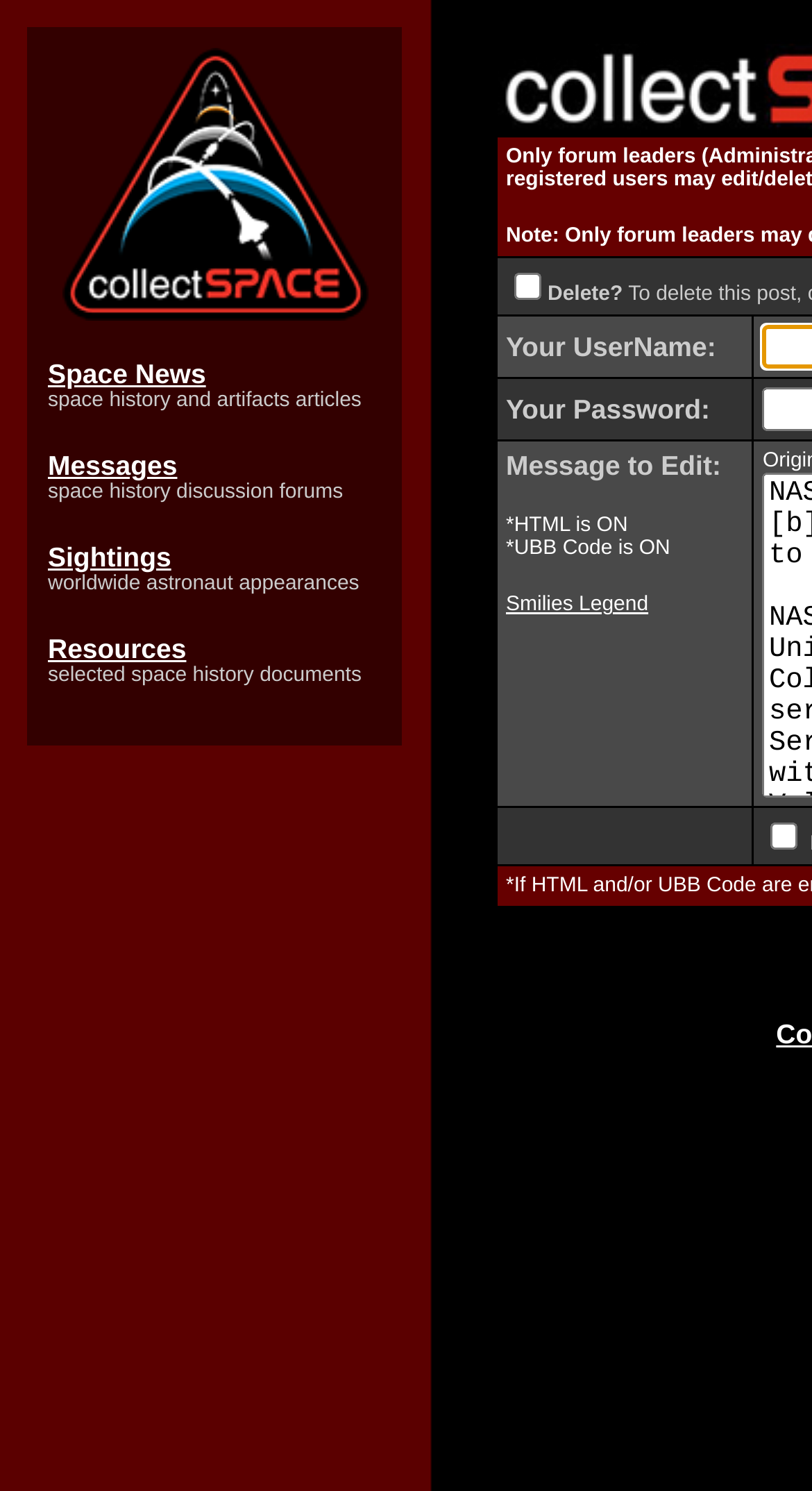Find the bounding box coordinates for the HTML element described as: "Resources". The coordinates should consist of four float values between 0 and 1, i.e., [left, top, right, bottom].

[0.059, 0.425, 0.229, 0.446]